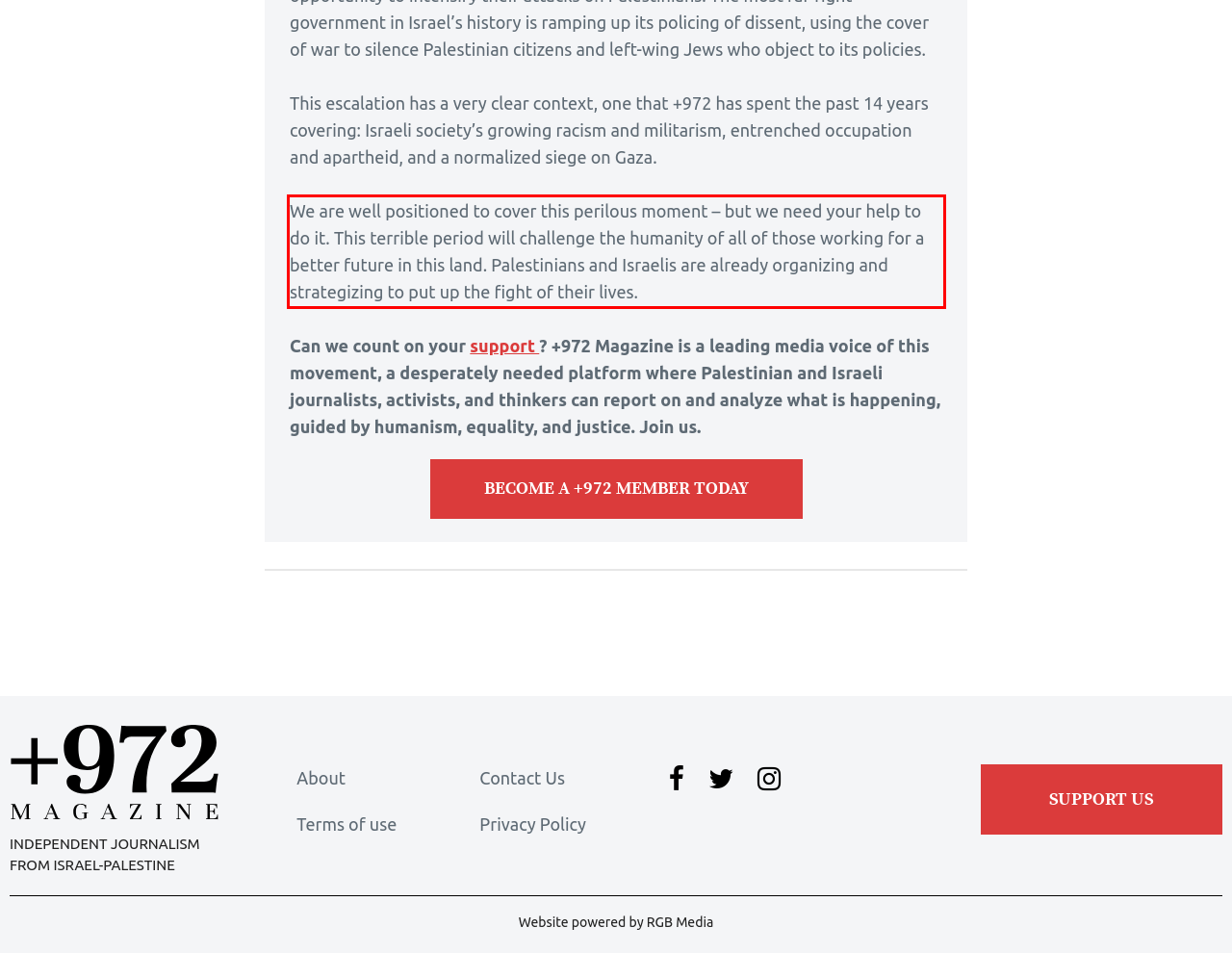Please identify and extract the text content from the UI element encased in a red bounding box on the provided webpage screenshot.

We are well positioned to cover this perilous moment – but we need your help to do it. This terrible period will challenge the humanity of all of those working for a better future in this land. Palestinians and Israelis are already organizing and strategizing to put up the fight of their lives.